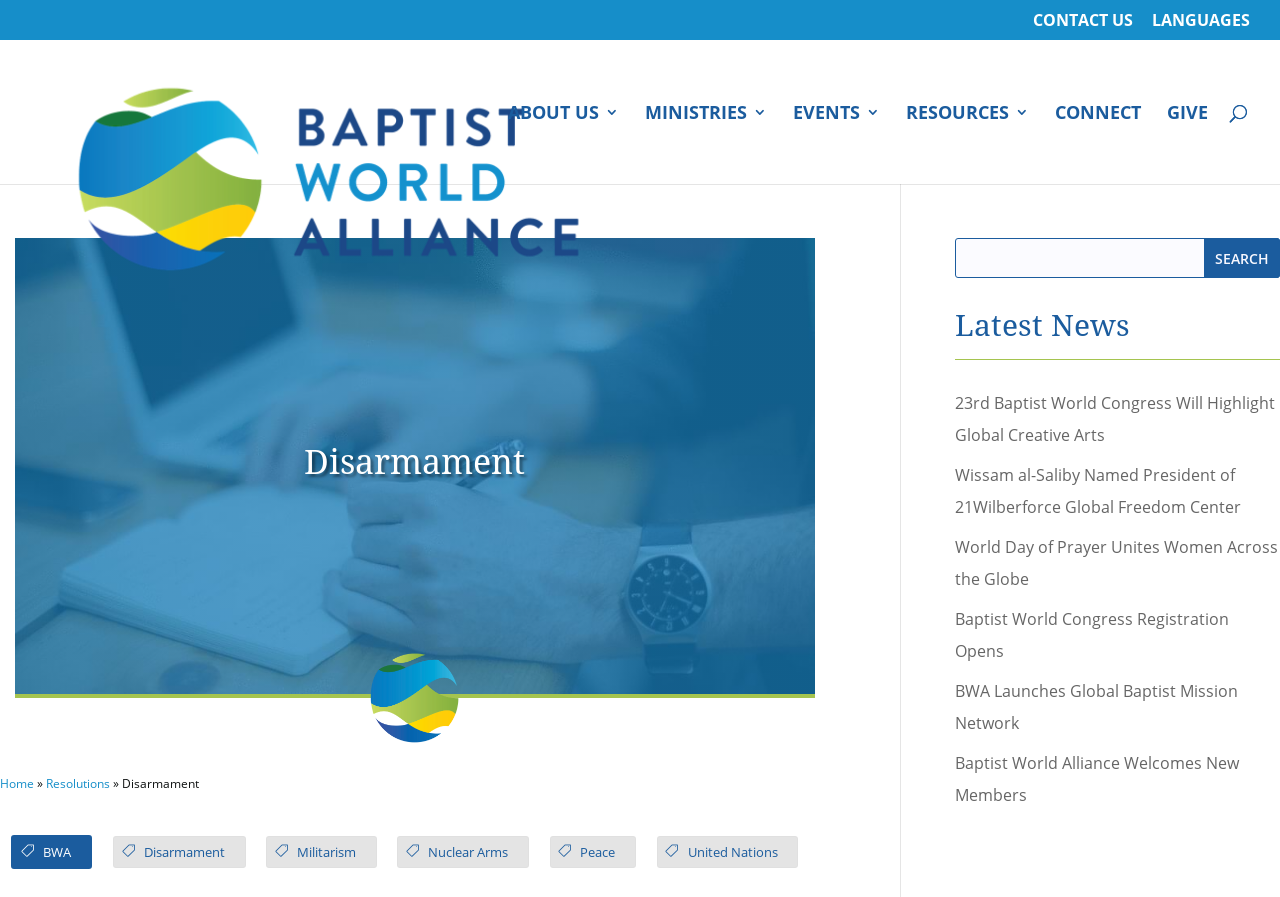How many news links are there?
Using the picture, provide a one-word or short phrase answer.

5